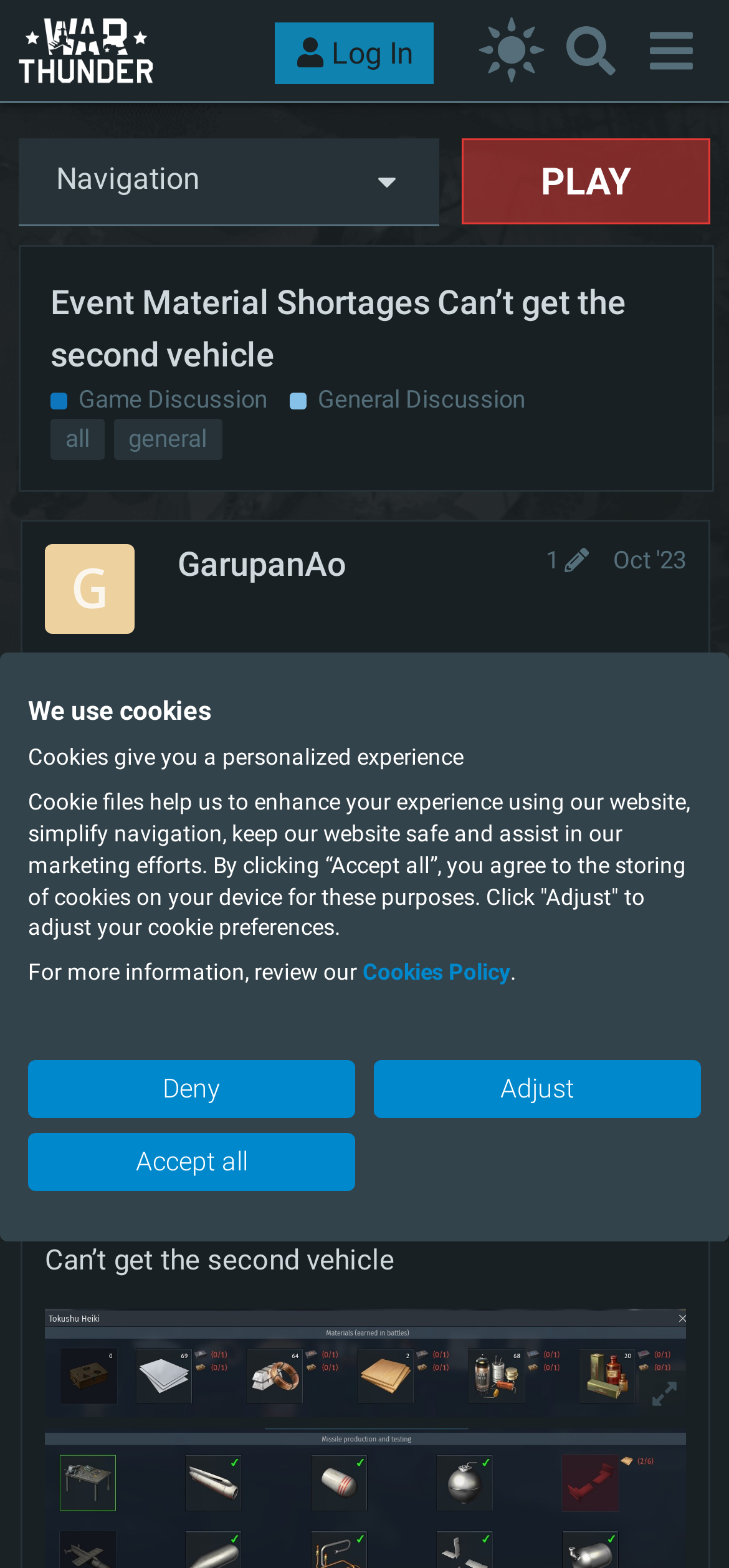Determine the coordinates of the bounding box for the clickable area needed to execute this instruction: "Log in to the forum".

[0.378, 0.014, 0.596, 0.054]